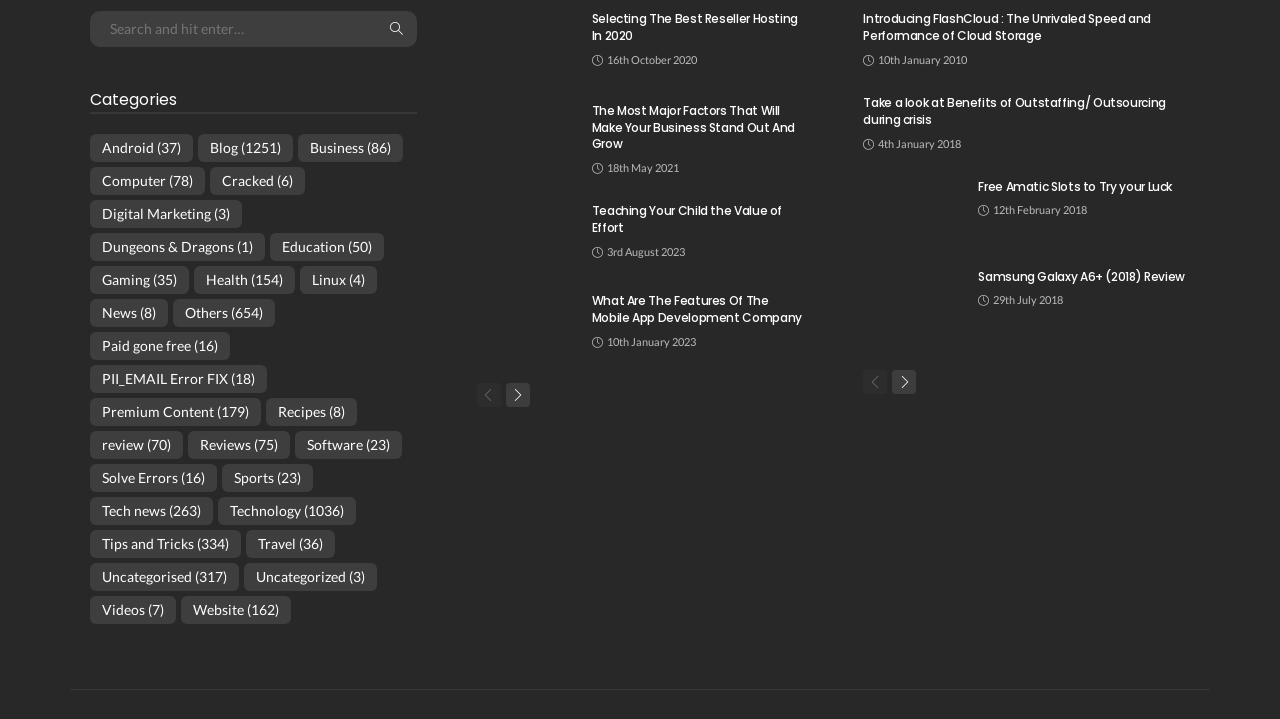Pinpoint the bounding box coordinates of the clickable area necessary to execute the following instruction: "click on 'Android'". The coordinates should be given as four float numbers between 0 and 1, namely [left, top, right, bottom].

[0.07, 0.187, 0.151, 0.226]